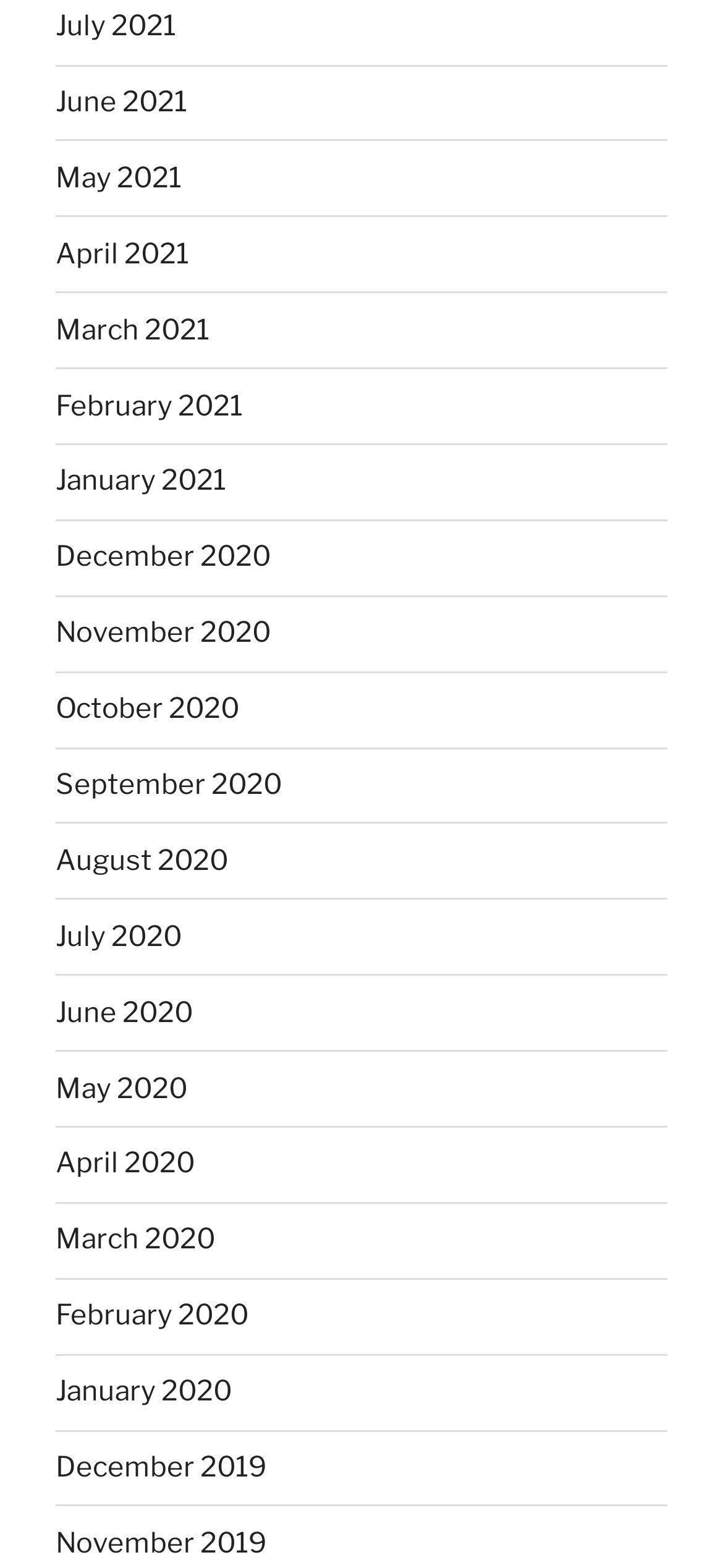Identify the bounding box coordinates for the element you need to click to achieve the following task: "view July 2021". Provide the bounding box coordinates as four float numbers between 0 and 1, in the form [left, top, right, bottom].

[0.077, 0.006, 0.244, 0.027]